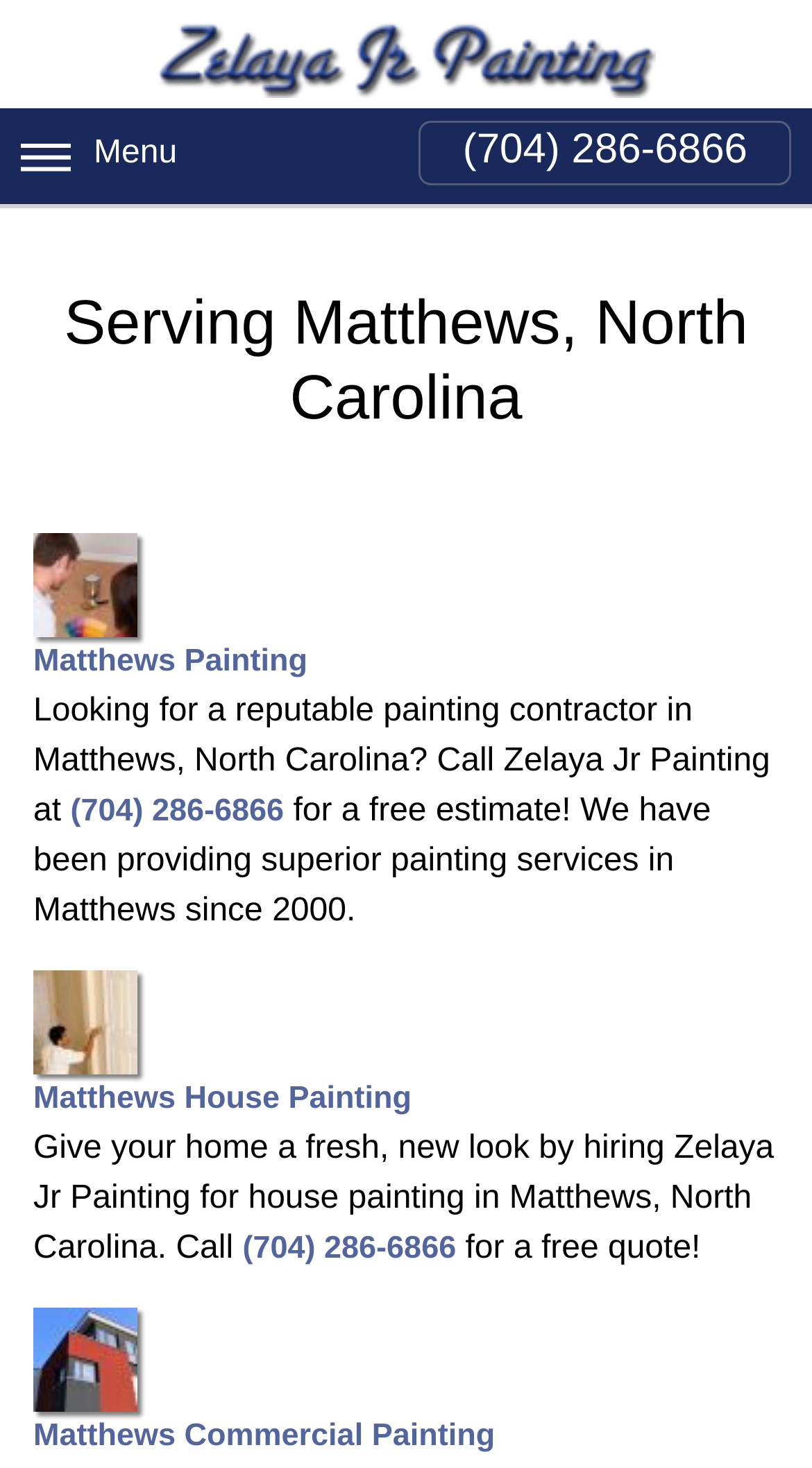Please answer the following question using a single word or phrase: 
What areas does Zelaya Jr Painting serve?

Matthews, North Carolina